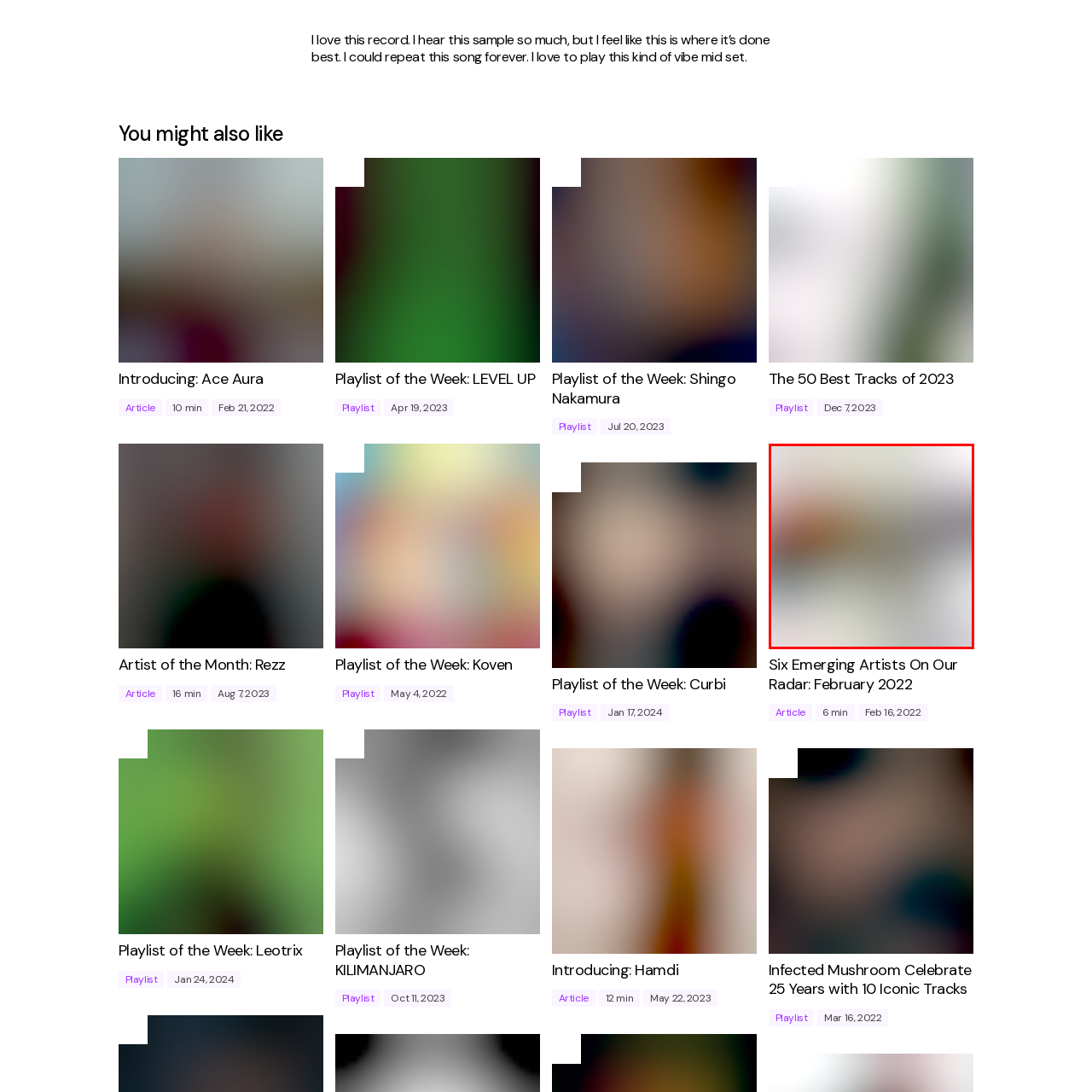Look at the image enclosed within the red outline and answer the question with a single word or phrase:
What is the publication date of the article?

February 16, 2022